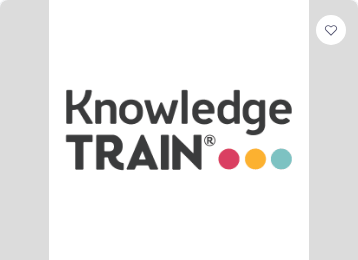How many colorful dots are below the text?
Please answer the question as detailed as possible.

The logo has three colorful dots—red, yellow, and blue—adding a vibrant touch to the design, which means there are three colorful dots below the text.